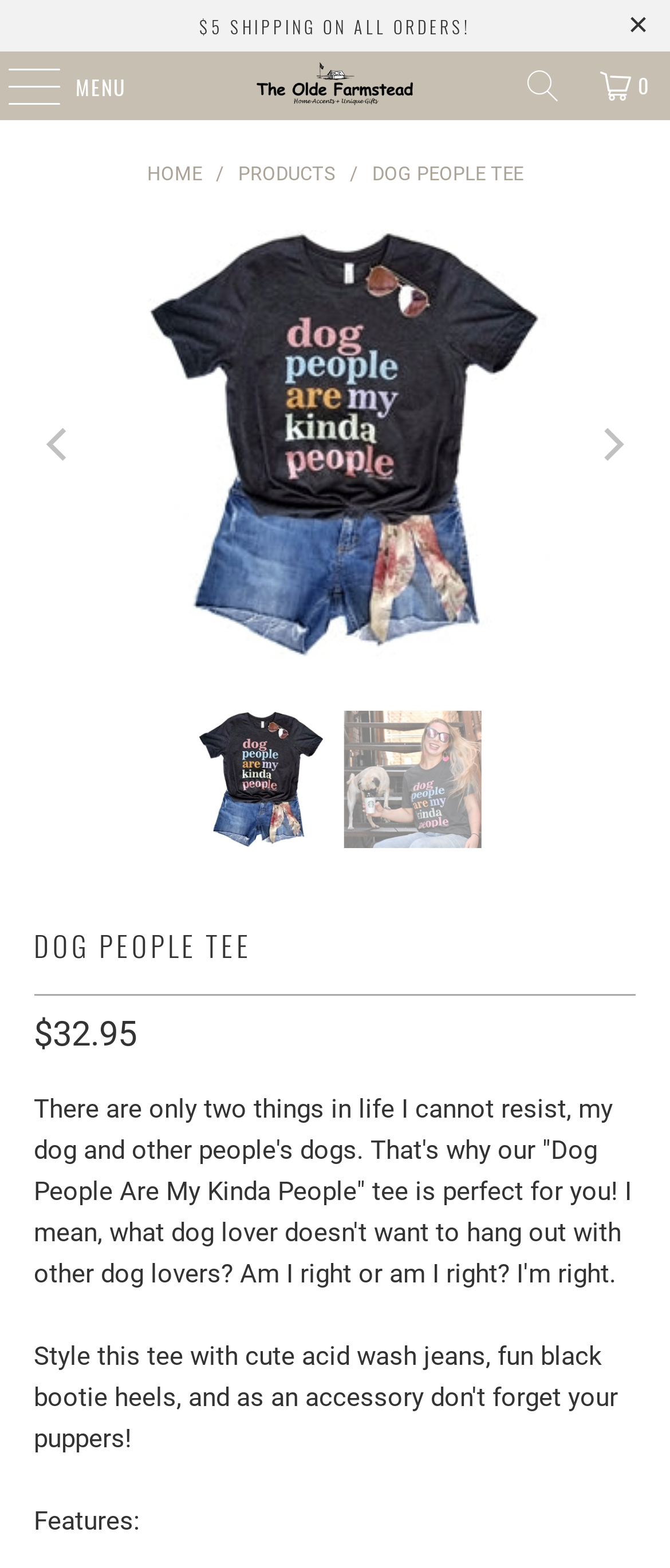Explain the features and main sections of the webpage comprehensively.

This webpage is about a product called "Dog People Tee" from "the olde farmstead". At the top, there is a promotional message "$5 SHIPPING ON ALL ORDERS!" and a menu with links to "HOME" and "PRODUCTS". The brand logo "the olde farmstead" is also located at the top, accompanied by two icons on the right side.

Below the menu, there is a navigation bar with links to "HOME", "PRODUCTS", and "DOG PEOPLE TEE". The main content of the page is a product showcase, featuring an image of the "Dog People Tee" with a description below it. The description is a humorous text about dog lovers, highlighting the appeal of the product.

To the left of the product image, there are navigation buttons "Previous" and "Next", each with an arrow icon. Above the product description, there is a heading "DOG PEOPLE TEE" and the price "$32.95" is displayed. The product features are listed below the description, starting with the text "Features:".